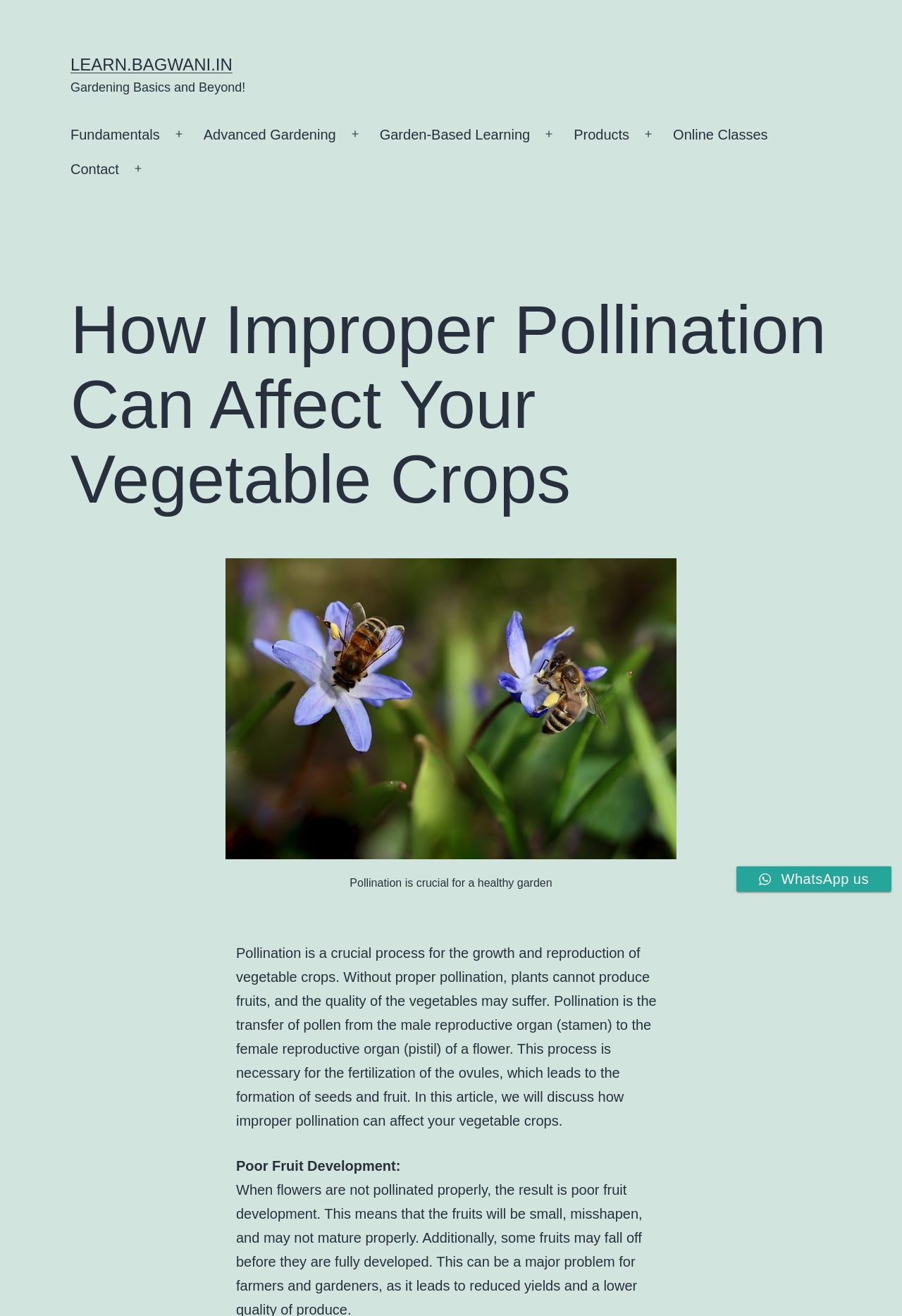Locate the bounding box coordinates of the segment that needs to be clicked to meet this instruction: "Click the 'Online Classes' link".

[0.736, 0.09, 0.861, 0.116]